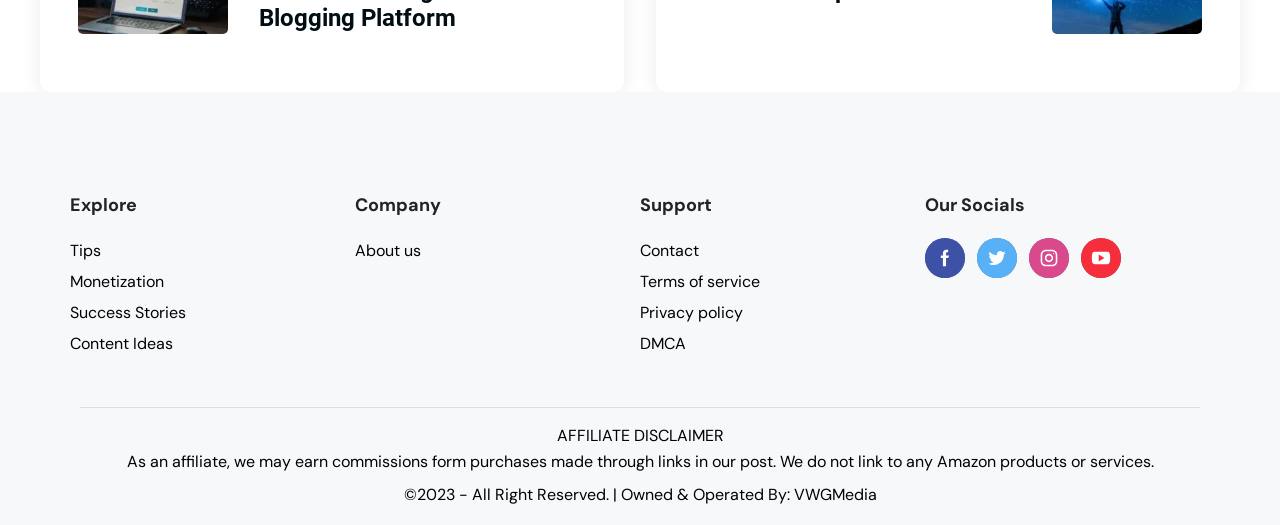What is the copyright year?
Use the information from the screenshot to give a comprehensive response to the question.

I found the StaticText element at coordinates [0.315, 0.921, 0.685, 0.961], which contains the copyright information. The year mentioned is 2023.